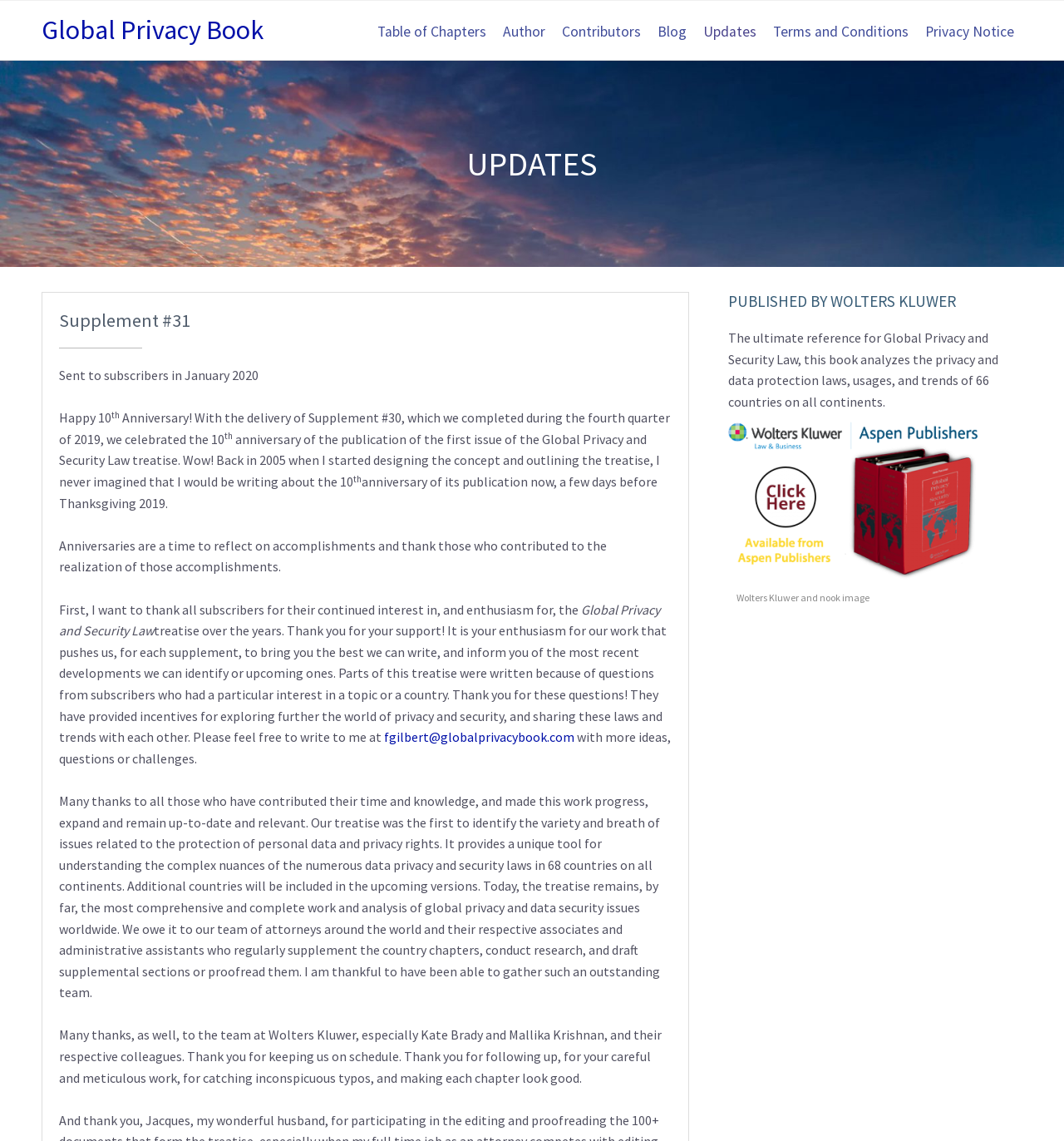Identify the bounding box for the UI element described as: "Table of Chapters". Ensure the coordinates are four float numbers between 0 and 1, formatted as [left, top, right, bottom].

[0.347, 0.012, 0.465, 0.044]